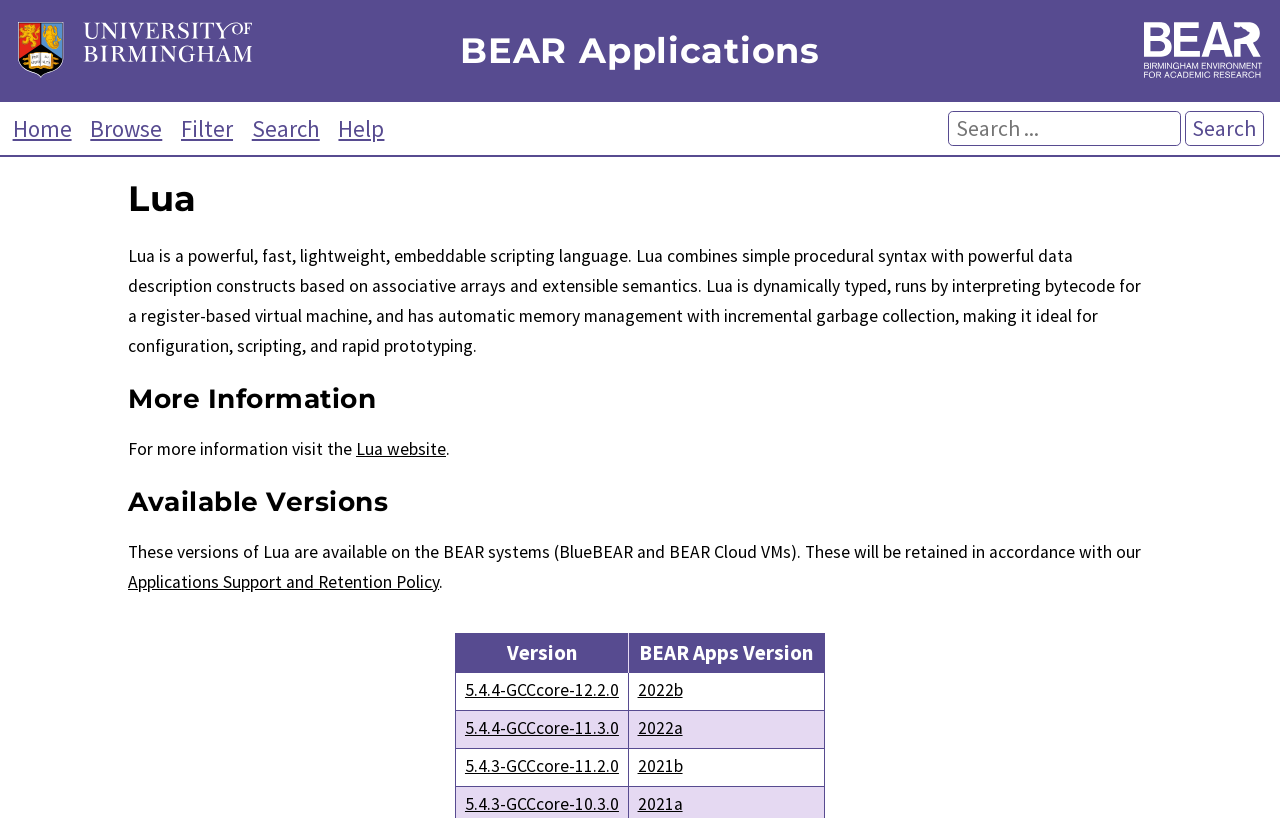Refer to the image and offer a detailed explanation in response to the question: What is the purpose of Lua?

According to the webpage, Lua is a powerful, fast, lightweight, embeddable scripting language, and it is ideal for configuration, scripting, and rapid prototyping due to its dynamic typing, register-based virtual machine, and automatic memory management with incremental garbage collection.